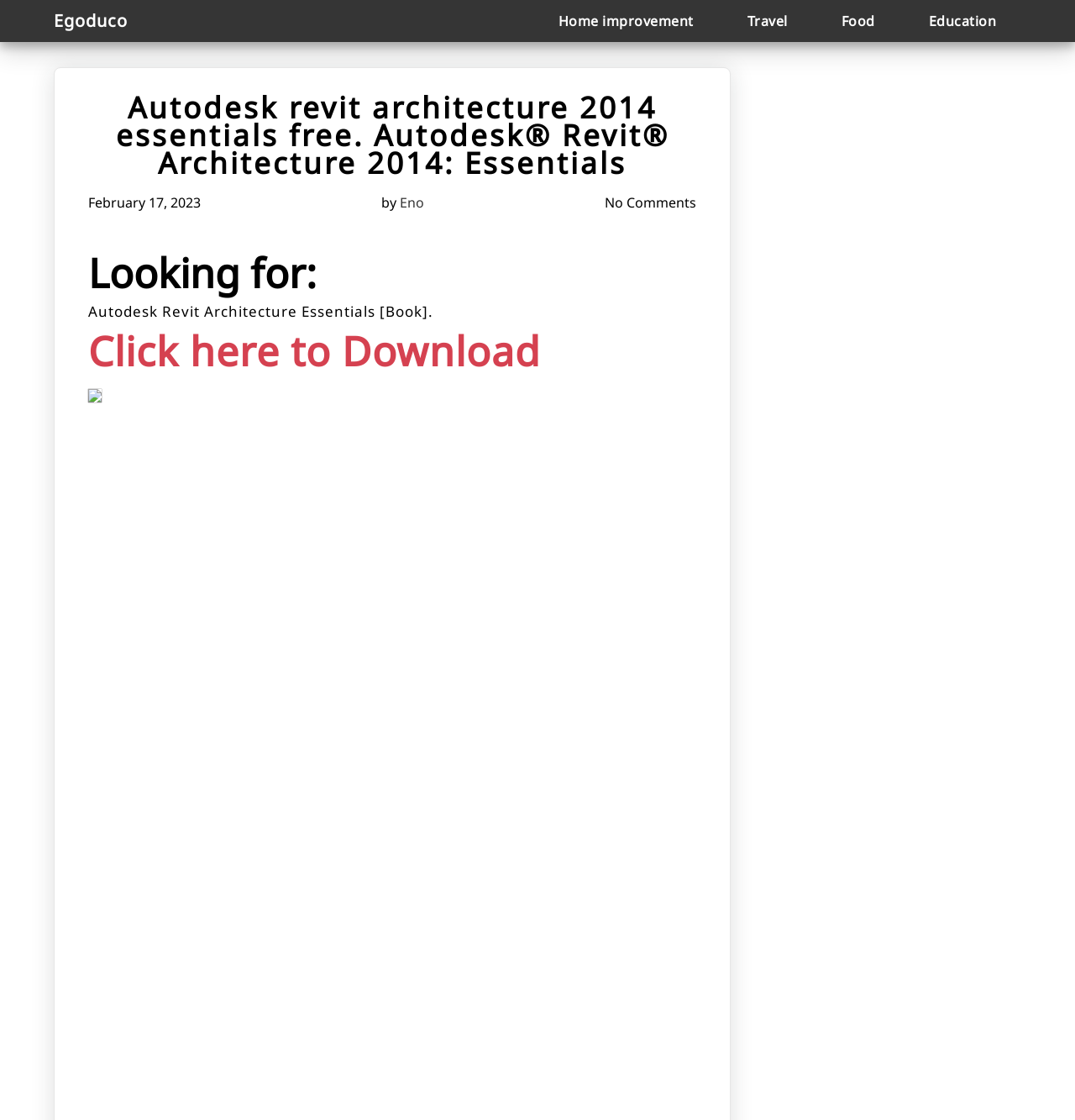Generate a comprehensive description of the webpage content.

This webpage is about Autodesk Revit Architecture 2014 Essentials. At the top, there is a checkbox on the left side, followed by a link to "Egoduco" on the top-left corner. Below the checkbox, there is a heading that displays the title "Autodesk revit architecture 2014 essentials free. Autodesk® Revit® Architecture 2014: Essentials". 

To the right of the title, there is a date "February 17, 2023" and an author "Eno" with a link to the author's profile. Next to the author, there is a link to "No Comments". 

Below the title and author information, there is a heading "Looking for:" followed by a text "Autodesk Revit Architecture Essentials [Book]." and a link to "Click here to Download". 

On the left side of the "Click here to Download" link, there is a small image. The rest of the page is filled with empty space characters, which do not contain any meaningful information.